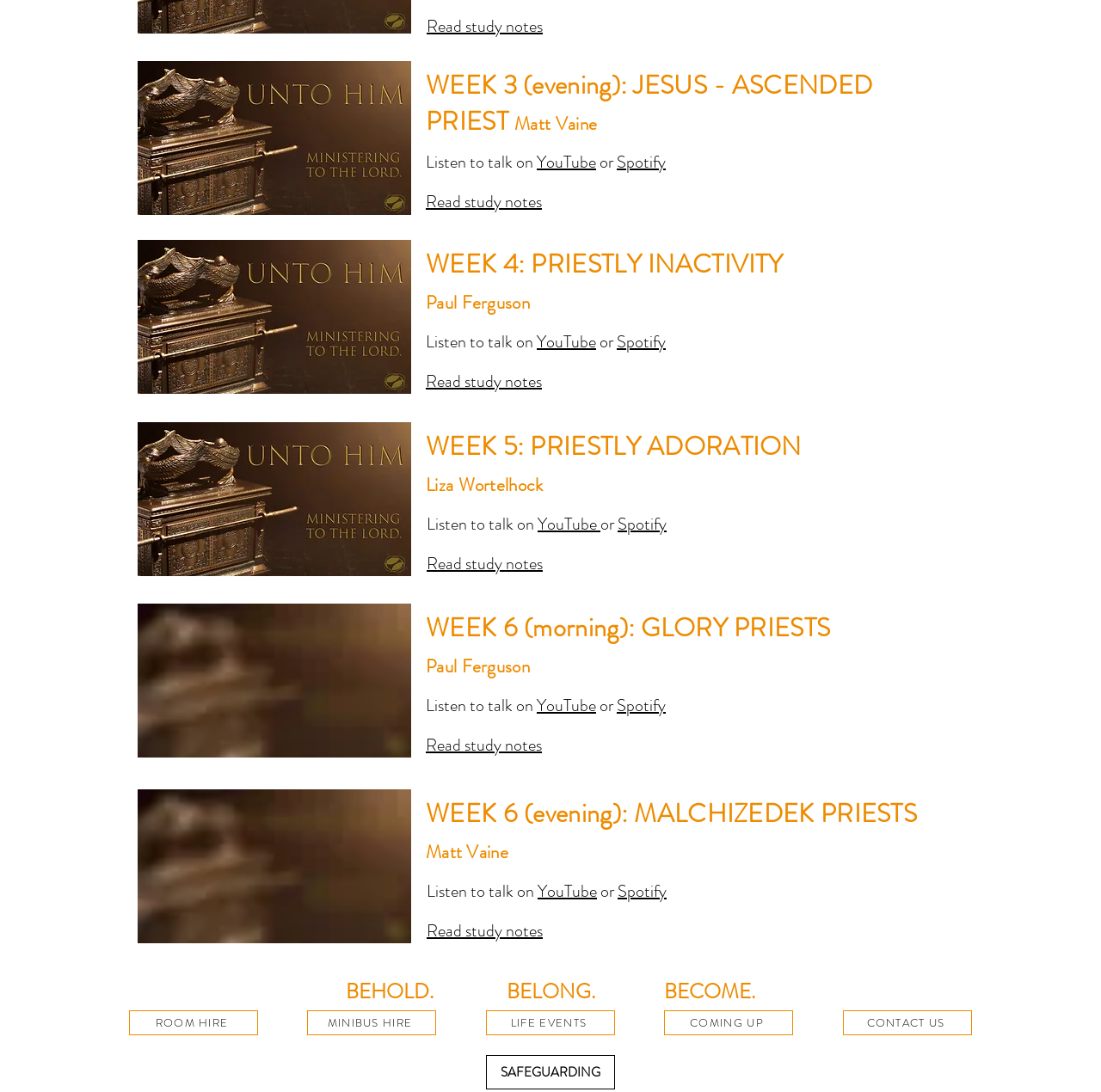Please identify the bounding box coordinates of the element I need to click to follow this instruction: "Click the 'Read study notes' link".

[0.387, 0.014, 0.493, 0.034]